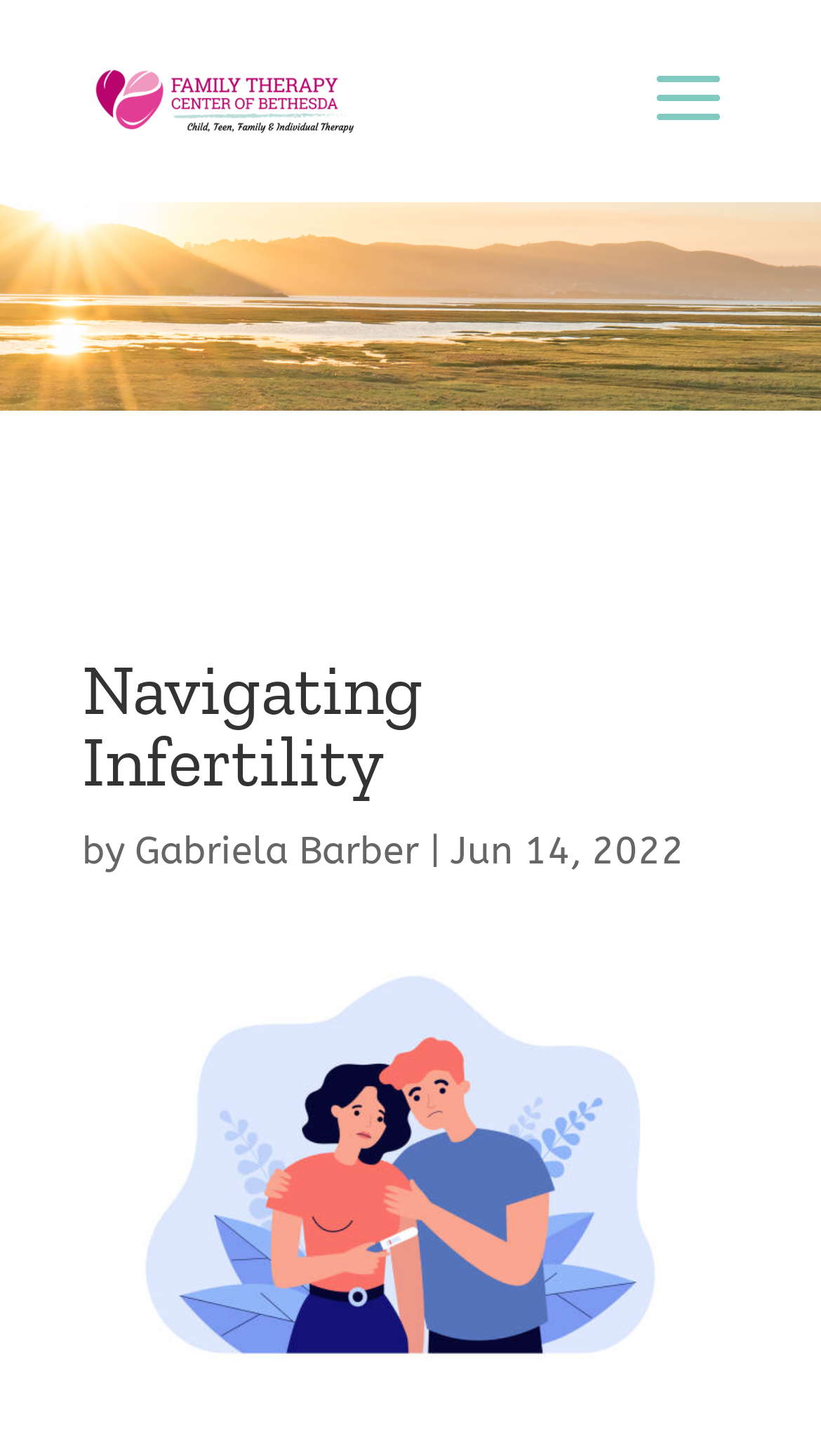Elaborate on the different components and information displayed on the webpage.

The webpage appears to be a blog or article page from the Family Therapy Center of Bethesda, with a focus on navigating infertility. At the top left of the page, there is a link to the center's homepage, accompanied by a small logo image. 

Below the logo, there is a search bar that spans almost the entire width of the page, with a small magnifying glass icon on the left side. 

The main content of the page is divided into sections. The first section is a heading that reads "Navigating Infertility", which is centered near the top of the page. Below the heading, there is a byline that indicates the article was written by Gabriela Barber, with the date "Jun 14, 2022" on the right side. 

The main article content is not explicitly mentioned in the accessibility tree, but it likely follows the byline and date section. At the bottom of the page, there is a large image that spans almost the entire width of the page, possibly an illustration or graphic related to the article's topic.